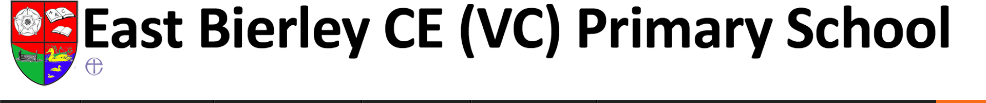What is the purpose of this image?
Kindly give a detailed and elaborate answer to the question.

This image serves as a branding element for the school, conveying its identity and educational values within the context of the school's communication, such as in newsletters or online learning materials. This suggests that the primary purpose of this image is to represent the school's brand and identity.